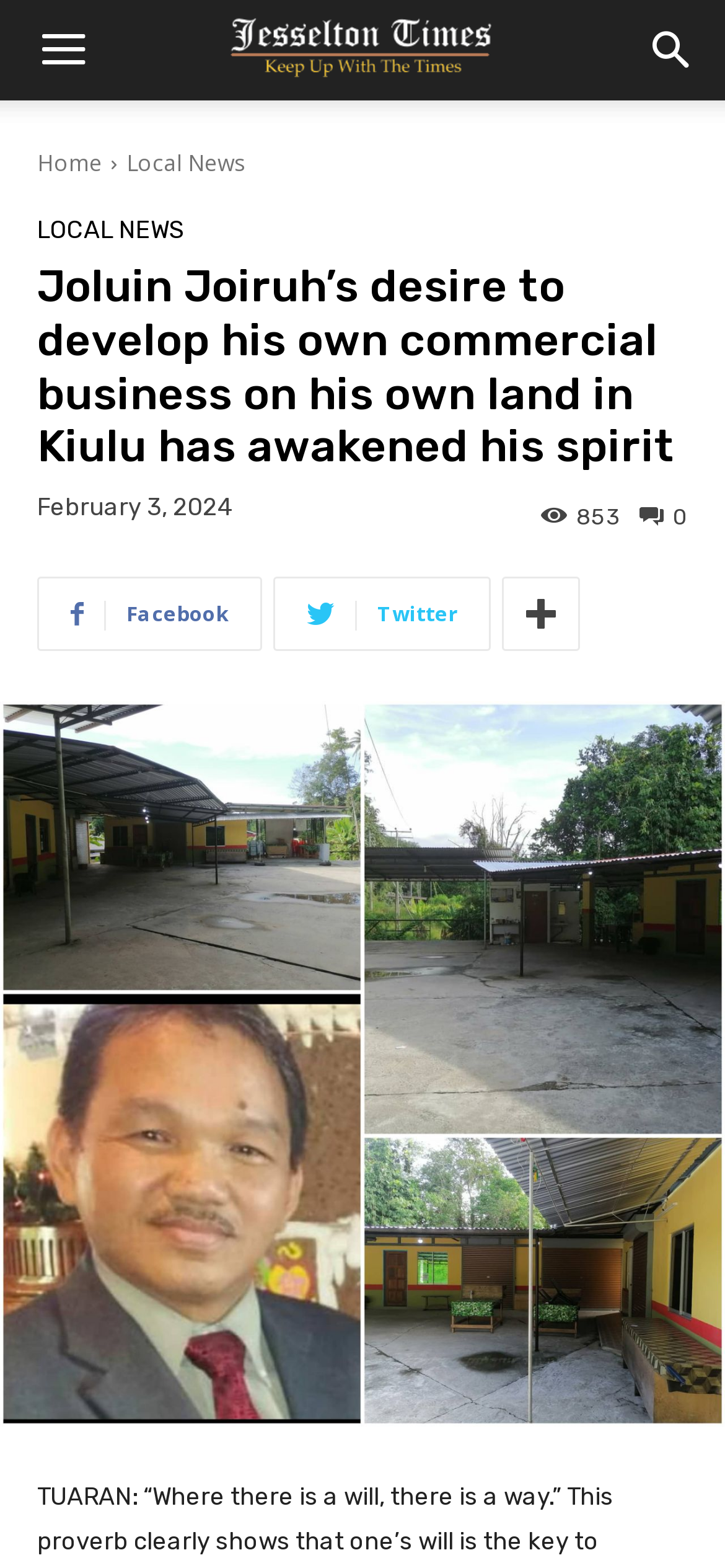What is the category of the news article?
Please provide a detailed and comprehensive answer to the question.

I found a link element with the text 'Local News' which is likely to be the category of the news article.